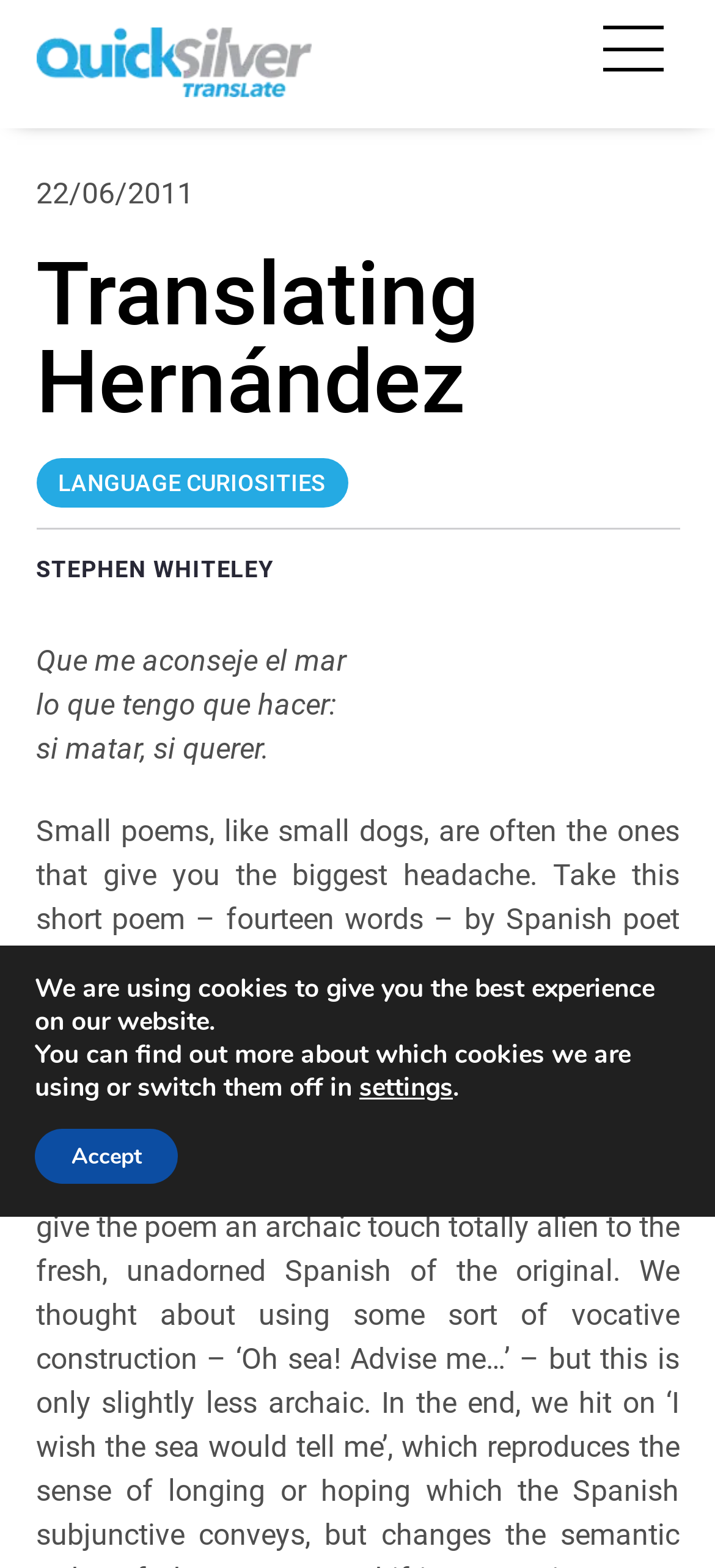How many links are there in the top section of the webpage?
Based on the visual content, answer with a single word or a brief phrase.

2